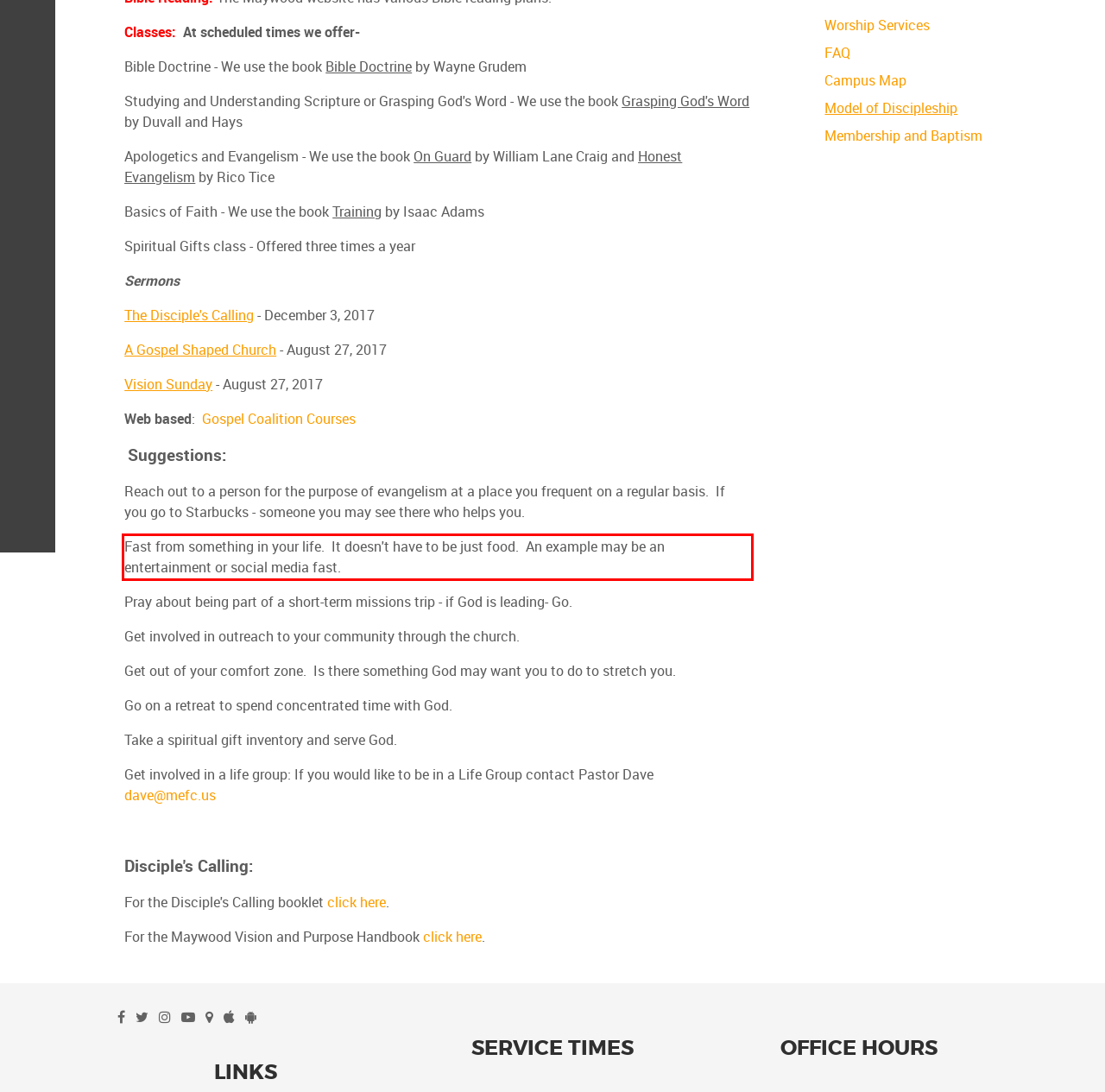Given a webpage screenshot, identify the text inside the red bounding box using OCR and extract it.

Fast from something in your life. It doesn't have to be just food. An example may be an entertainment or social media fast.